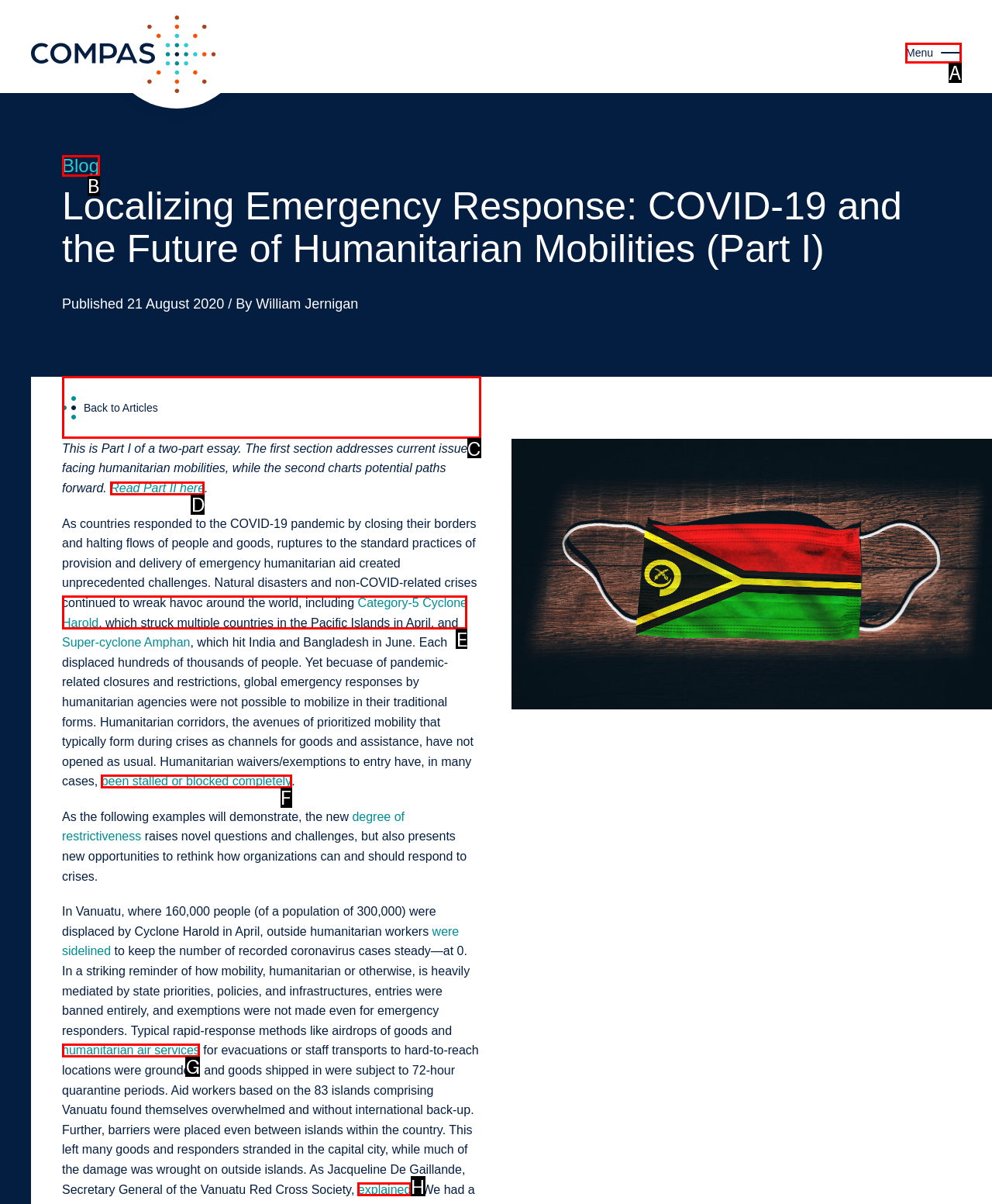Find the HTML element to click in order to complete this task: Read Part II of the essay
Answer with the letter of the correct option.

D